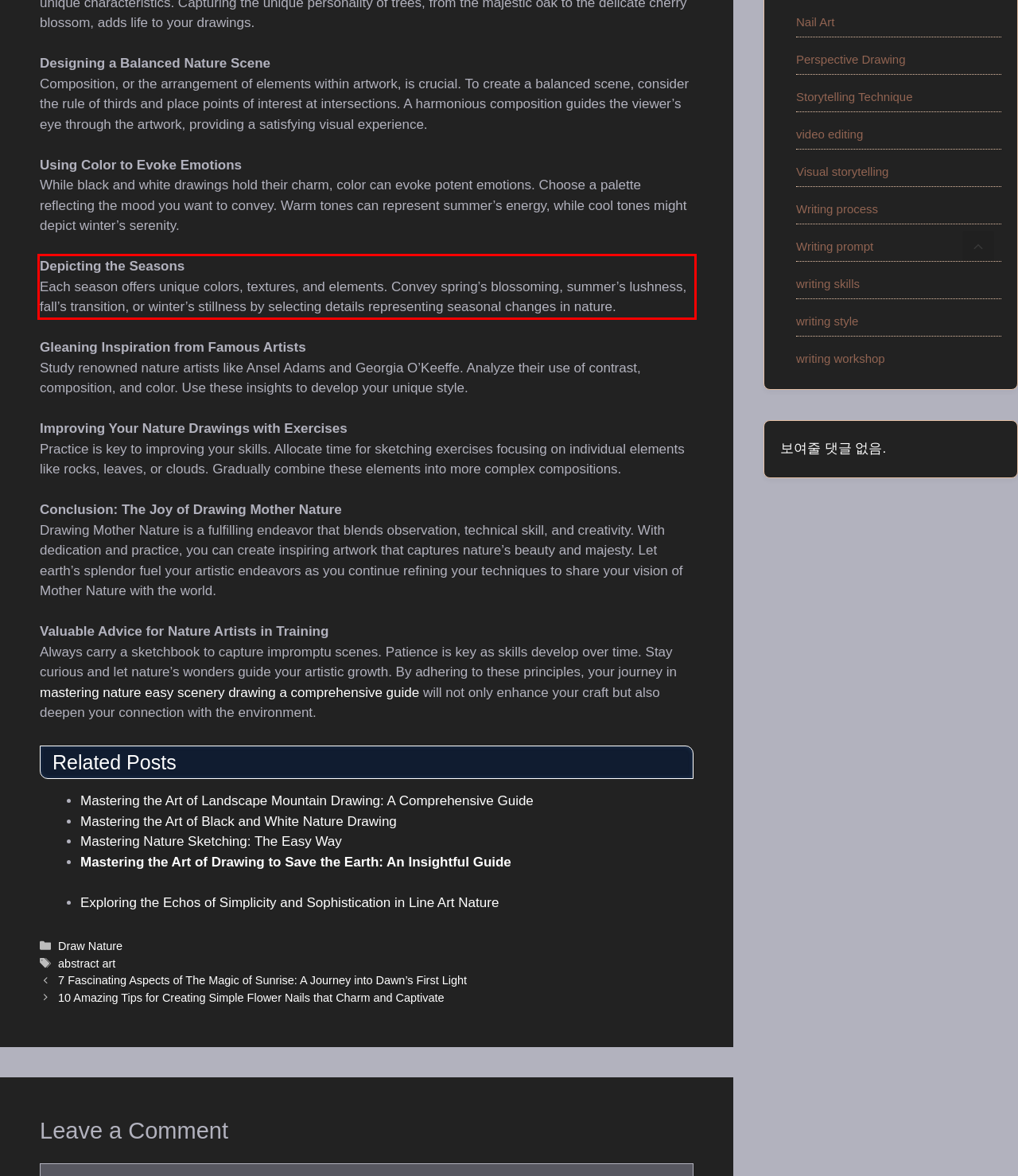Locate the red bounding box in the provided webpage screenshot and use OCR to determine the text content inside it.

Depicting the Seasons Each season offers unique colors, textures, and elements. Convey spring’s blossoming, summer’s lushness, fall’s transition, or winter’s stillness by selecting details representing seasonal changes in nature.